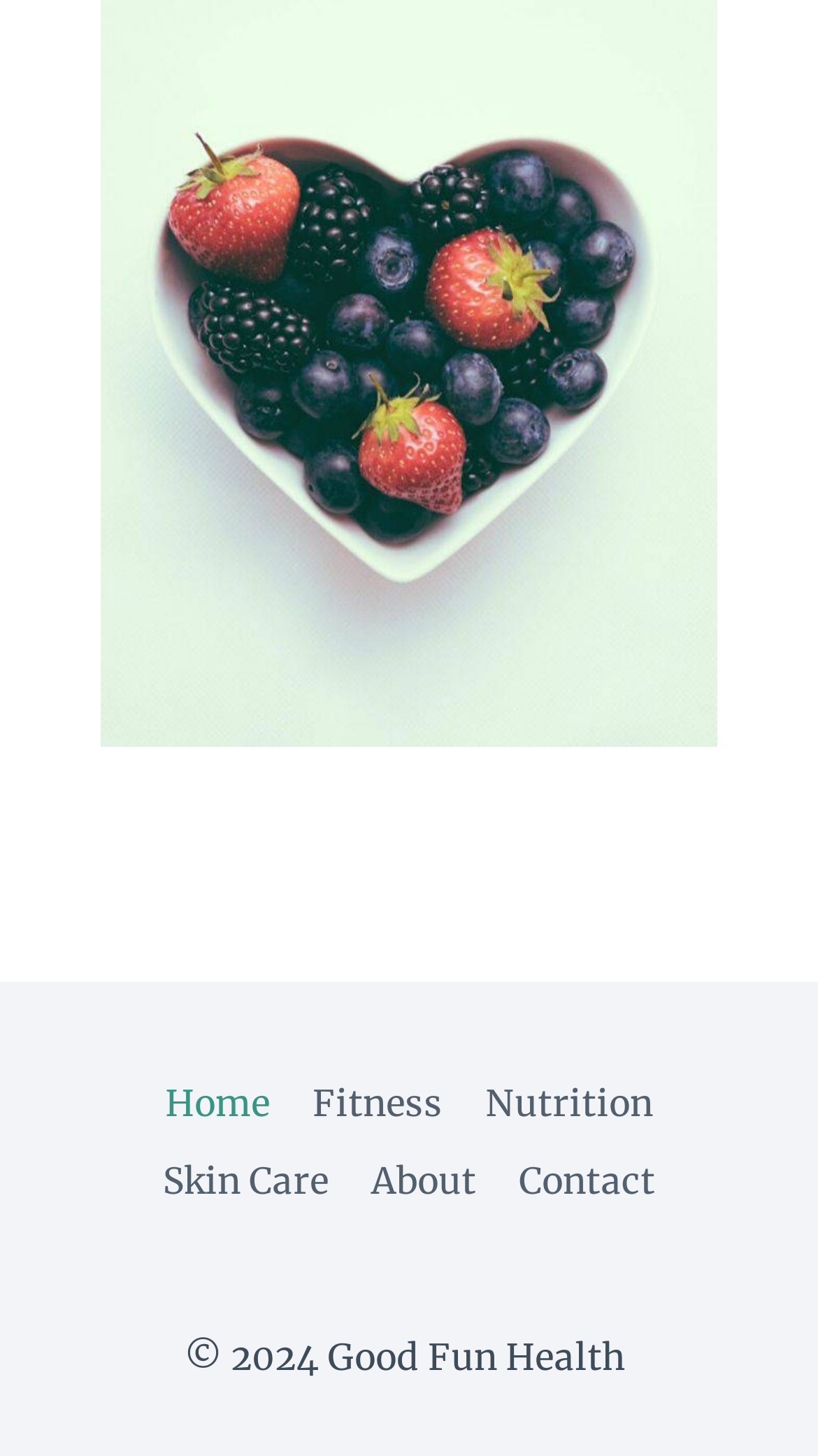What is the last item in the footer navigation?
Using the image, give a concise answer in the form of a single word or short phrase.

Contact